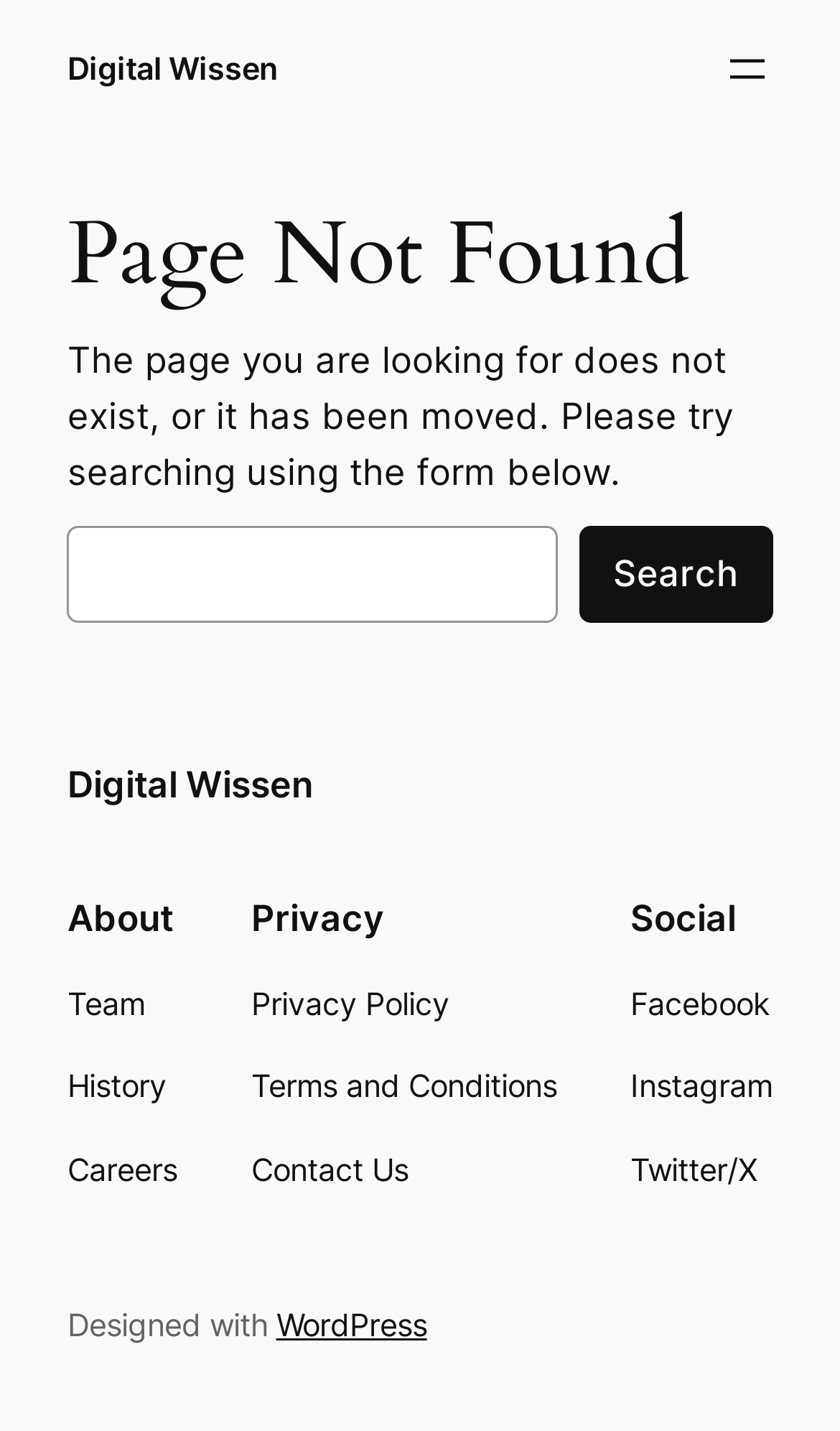Identify the bounding box coordinates for the region of the element that should be clicked to carry out the instruction: "Go to About page". The bounding box coordinates should be four float numbers between 0 and 1, i.e., [left, top, right, bottom].

[0.08, 0.626, 0.211, 0.656]